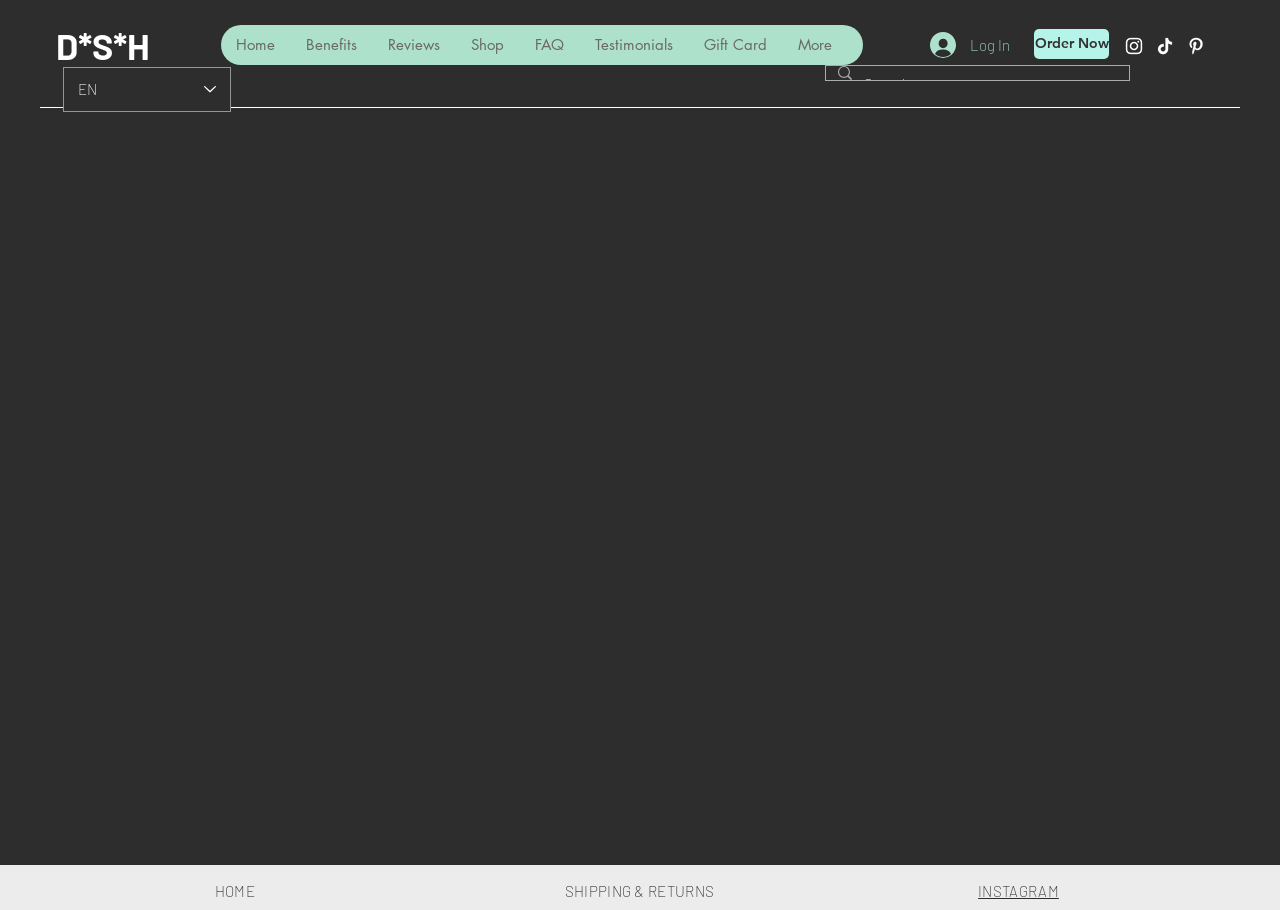From the details in the image, provide a thorough response to the question: What is the language currently selected?

I looked at the 'Language Selector' element and found that the text 'EN' is displayed, which suggests that English is the currently selected language.